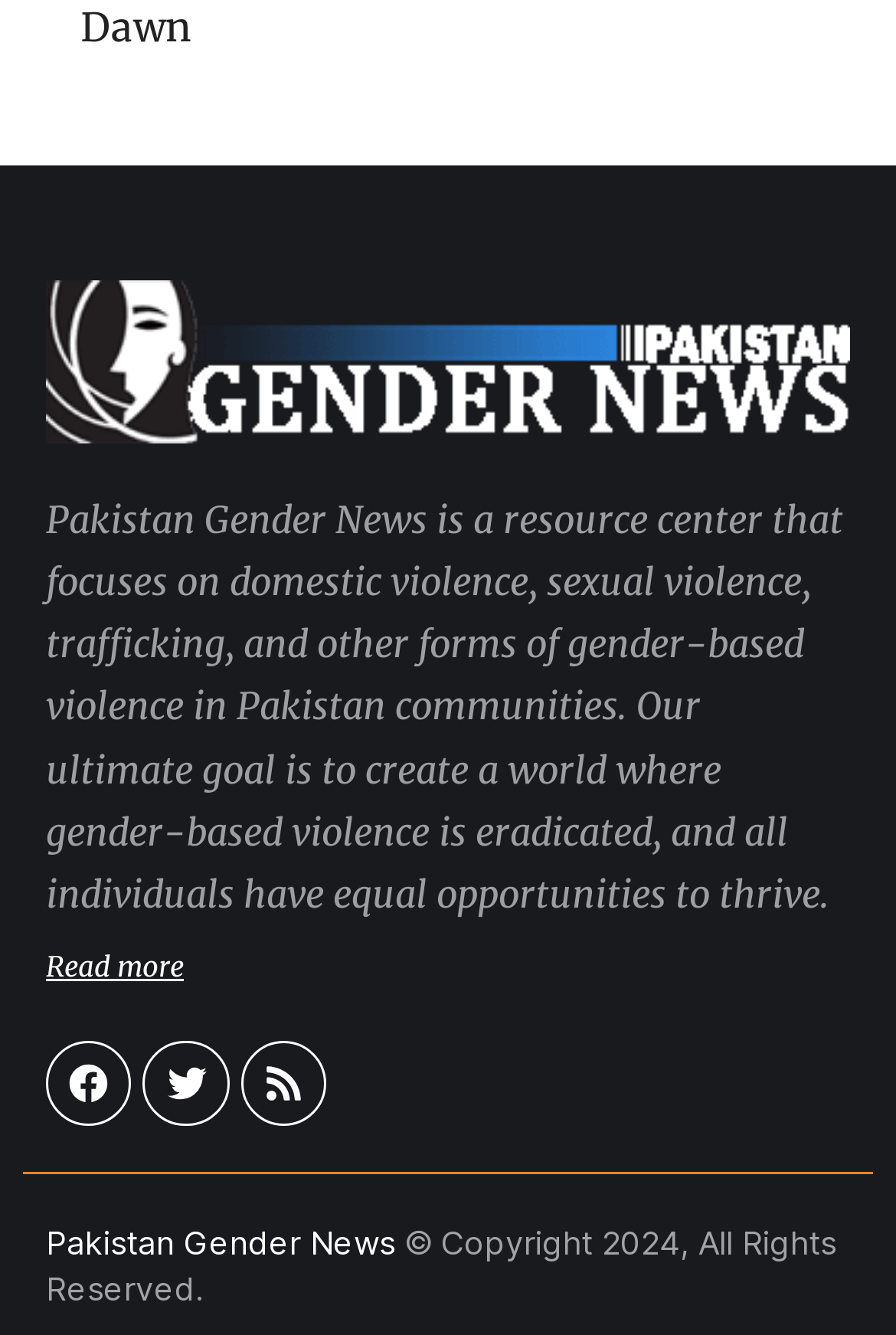Please respond in a single word or phrase: 
What is the main focus of Pakistan Gender News?

Gender-based violence